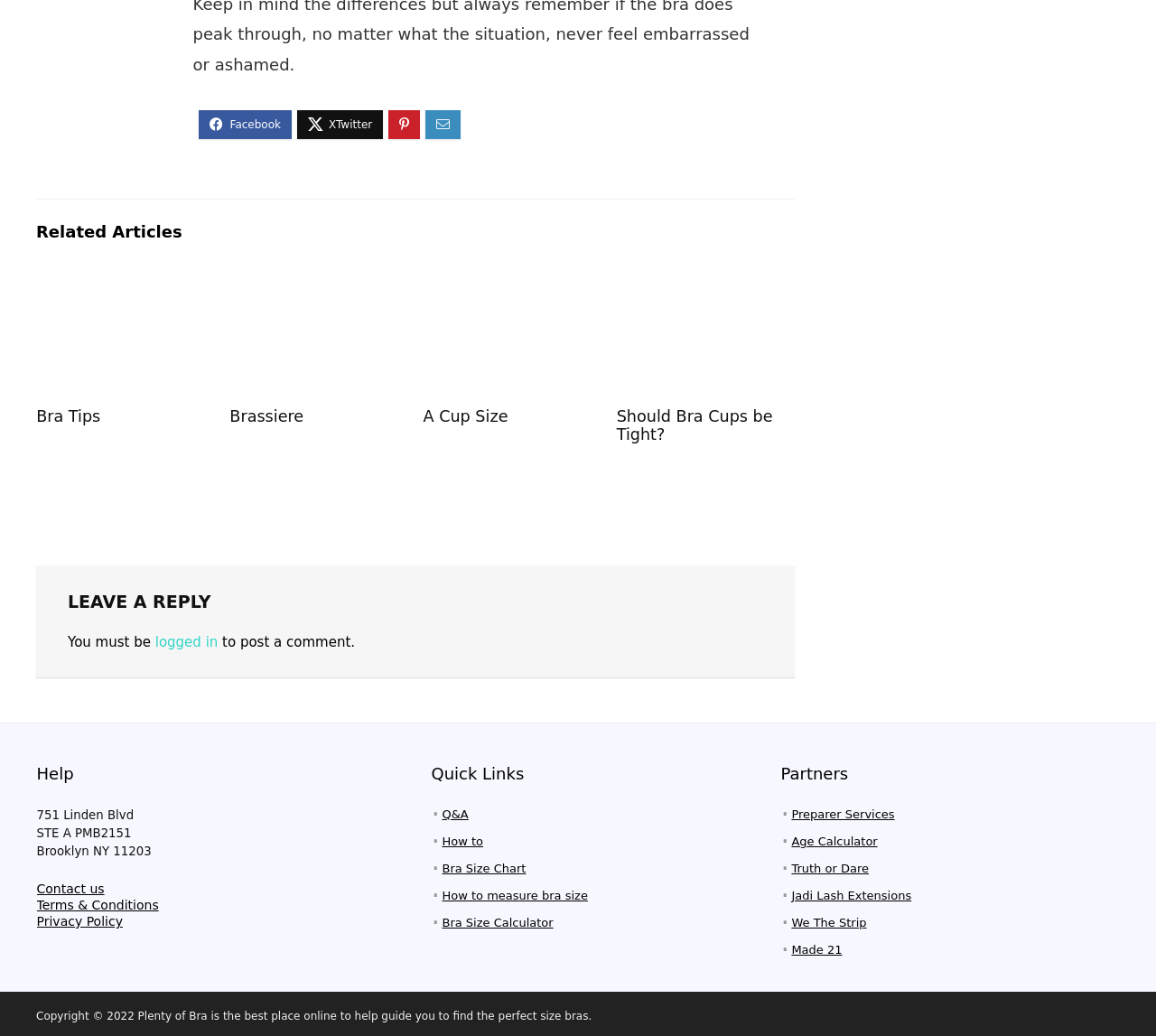Locate the bounding box coordinates of the element that should be clicked to execute the following instruction: "Click on 'Bra Tips'".

[0.031, 0.393, 0.091, 0.411]